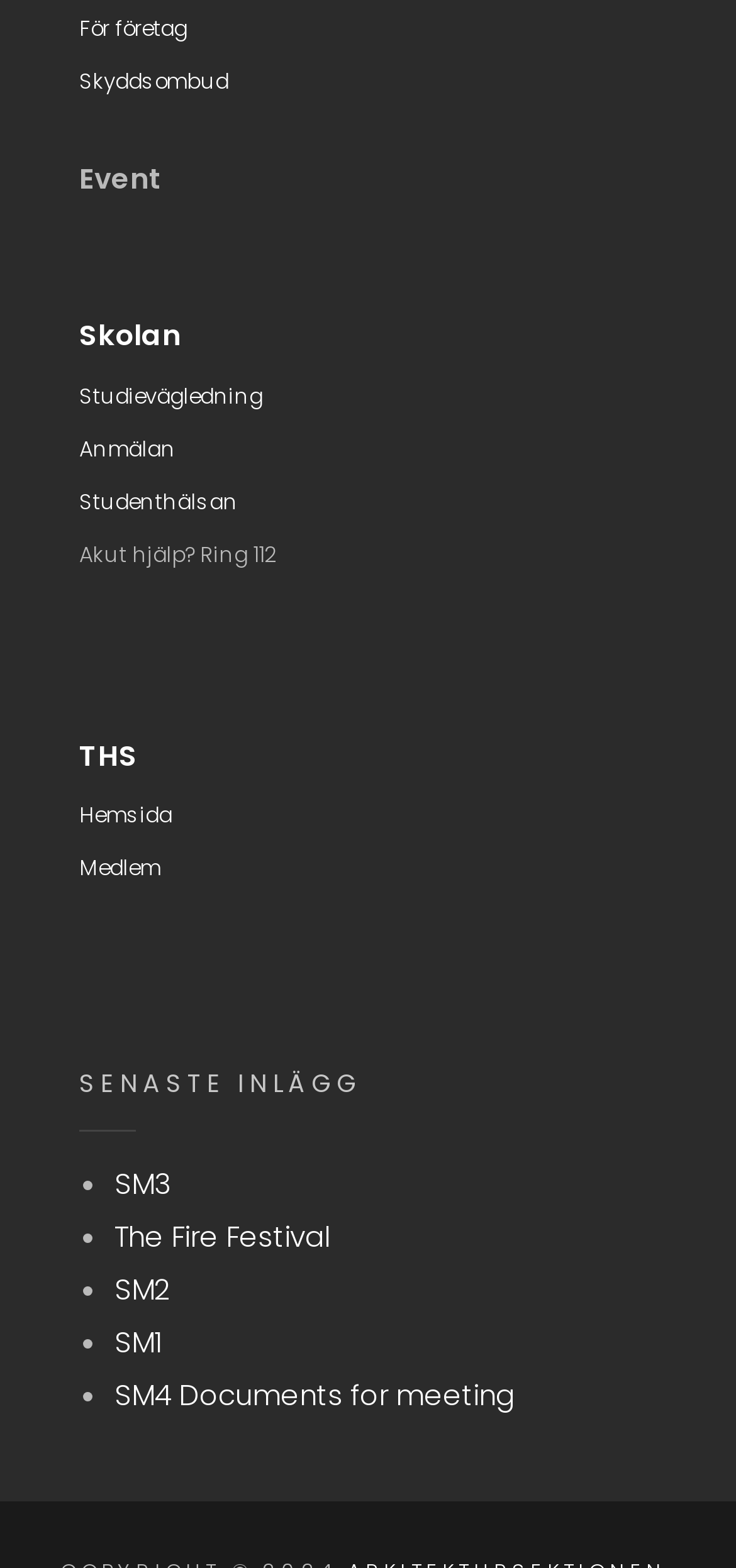Use a single word or phrase to answer the question:
How many links are there in the top section?

9